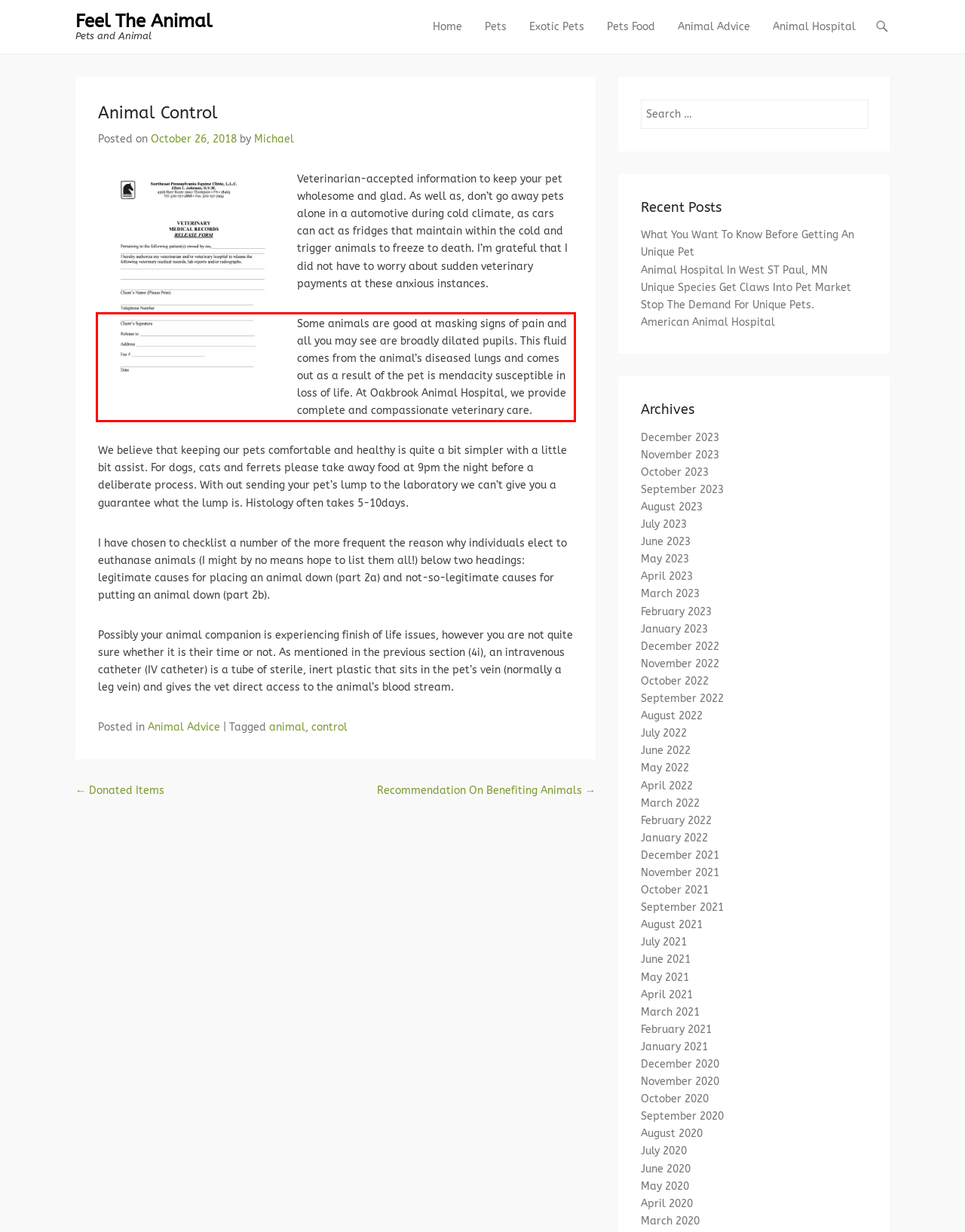Examine the screenshot of the webpage, locate the red bounding box, and generate the text contained within it.

Some animals are good at masking signs of pain and all you may see are broadly dilated pupils. This fluid comes from the animal’s diseased lungs and comes out as a result of the pet is mendacity susceptible in loss of life. At Oakbrook Animal Hospital, we provide complete and compassionate veterinary care.